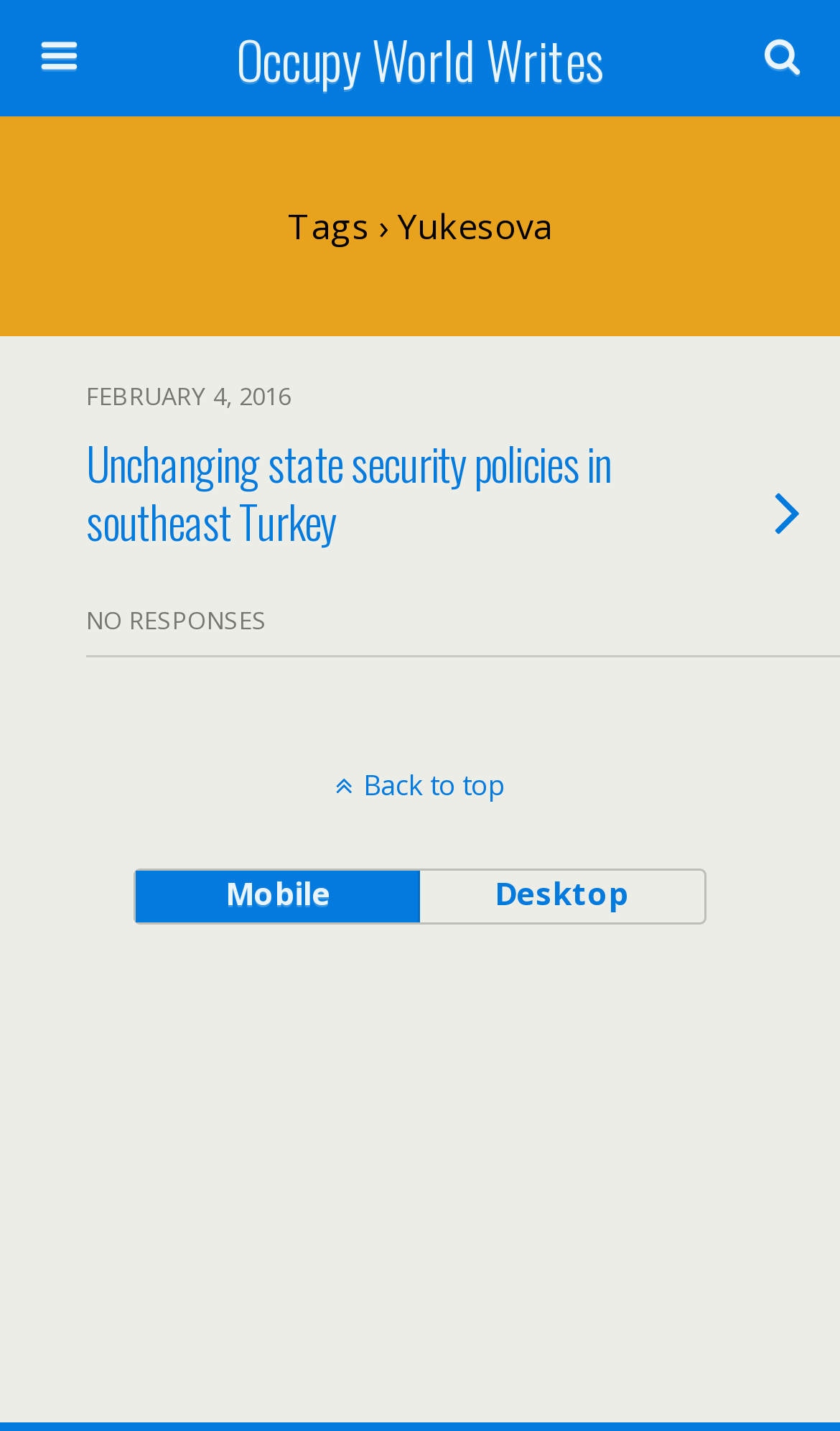Identify the bounding box of the HTML element described as: "mobile".

[0.163, 0.609, 0.5, 0.645]